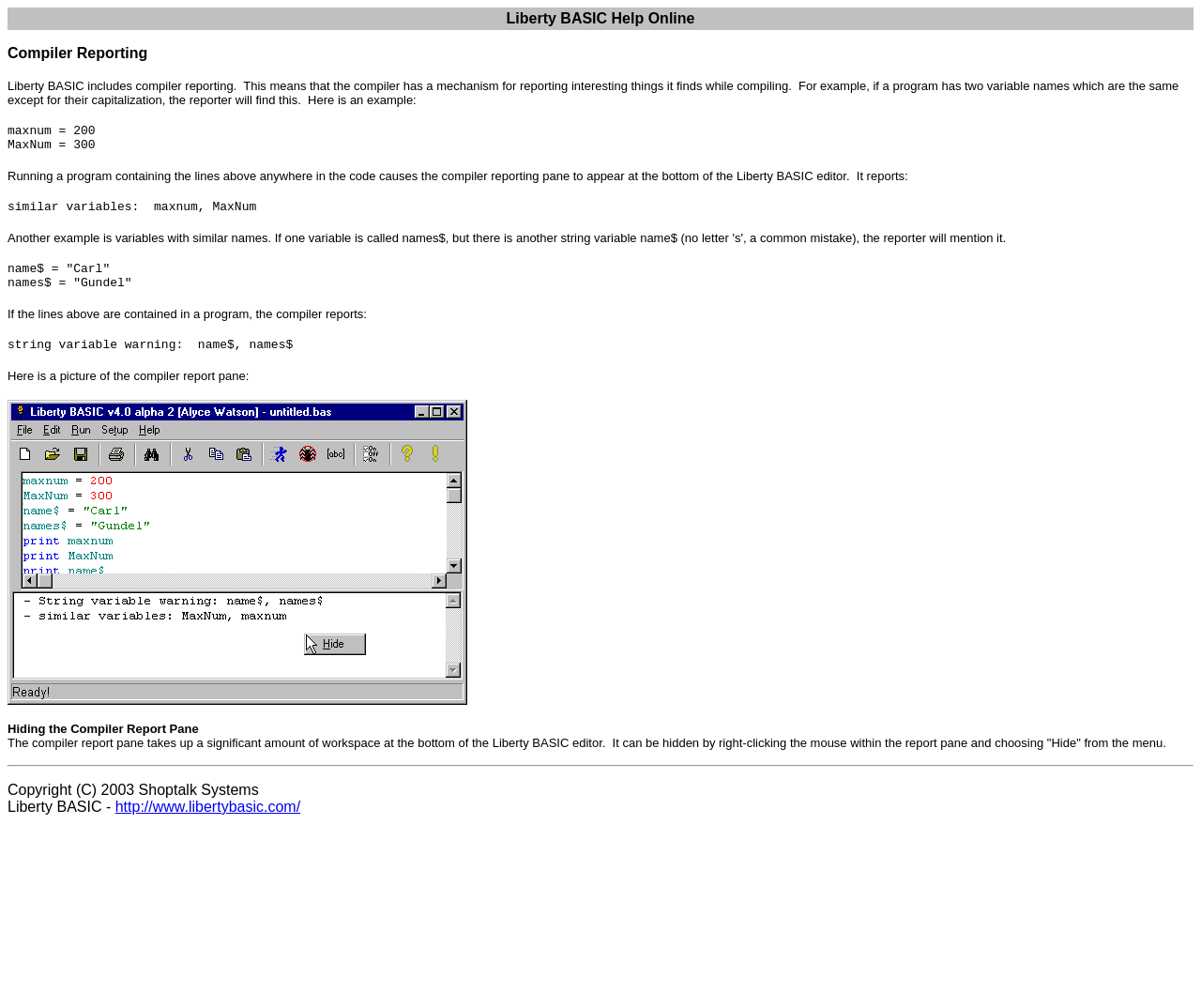Please reply with a single word or brief phrase to the question: 
What is the URL of the Liberty BASIC website?

http://www.libertybasic.com/